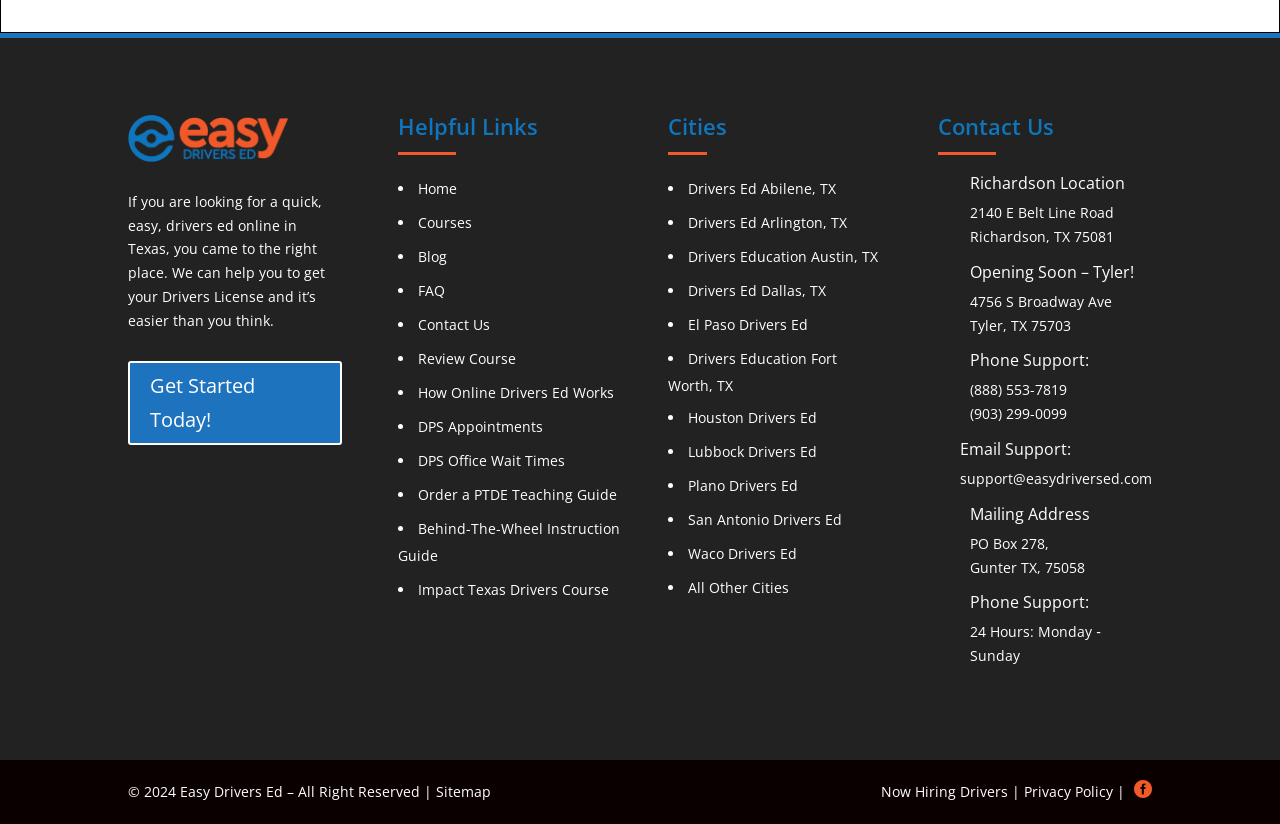What is the phone number for phone support?
Please analyze the image and answer the question with as much detail as possible.

The phone number for phone support is listed as (888) 553-7819, which is a toll-free number, and there is also an additional number listed for Tyler, Texas.